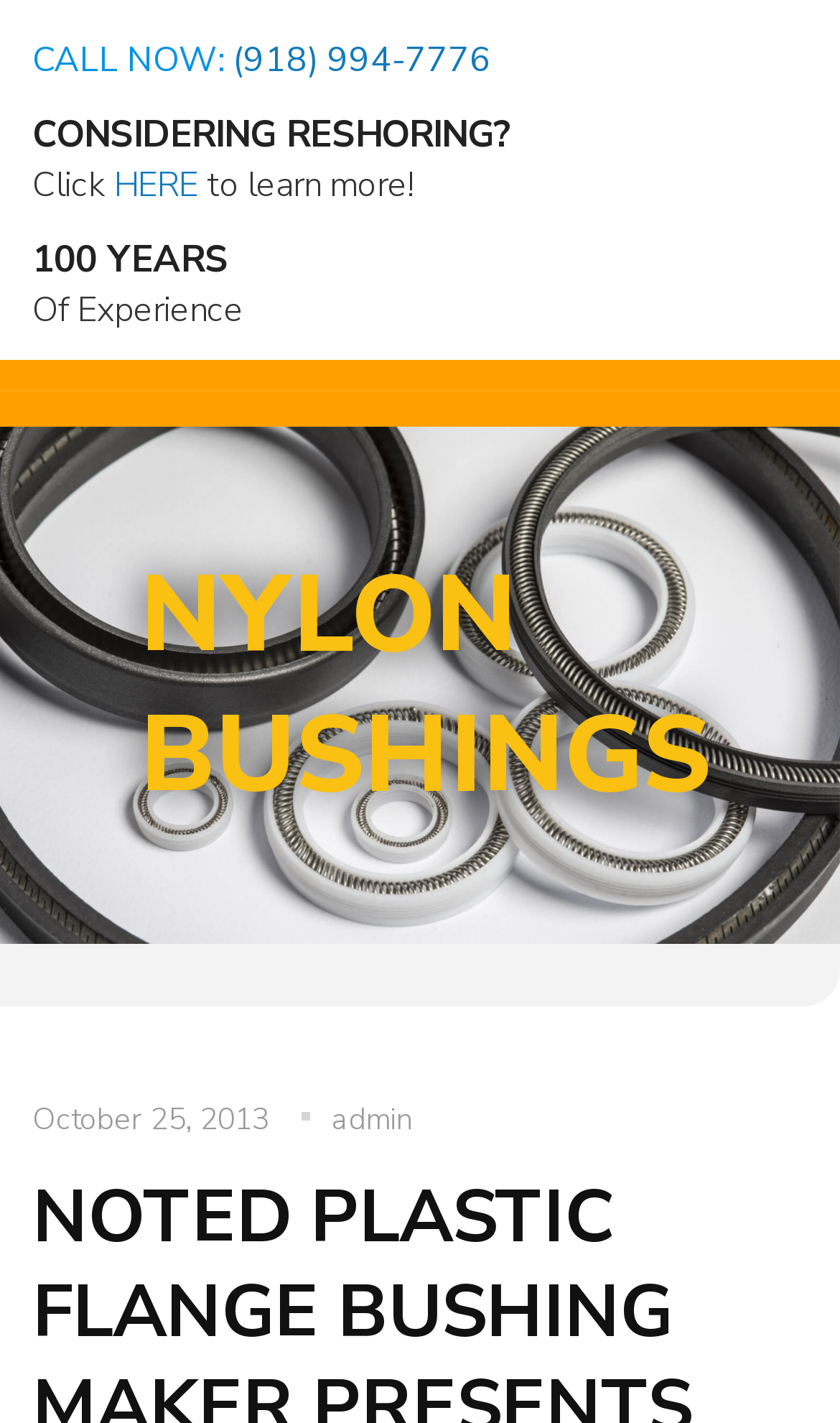Give a detailed explanation of the elements present on the webpage.

The webpage appears to be an archive page for "nylon bushings" from Advanced EMC Technologies, a company that specializes in high-performance polymer seals and bearings. 

At the top left of the page, there is a call-to-action section with the text "CALL NOW:" followed by a phone number "(918) 994-7776". 

Below this section, there is a heading "CONSIDERING RESHORING?" with a link "HERE" and a brief description "to learn more!". 

Further down, there is another heading "100 YEARS" with a subtitle "Of Experience". 

The company's name and logo, "Advanced EMC Technologies | High Performance Polymer Seals & Bearings", is displayed prominently in the middle of the page, with an image of the logo situated just below the text. 

The main content of the page is headed by "NYLON BUSHINGS", which appears to be a blog post or article archive. The post is dated "October 25, 2013", and the author is listed as "admin".